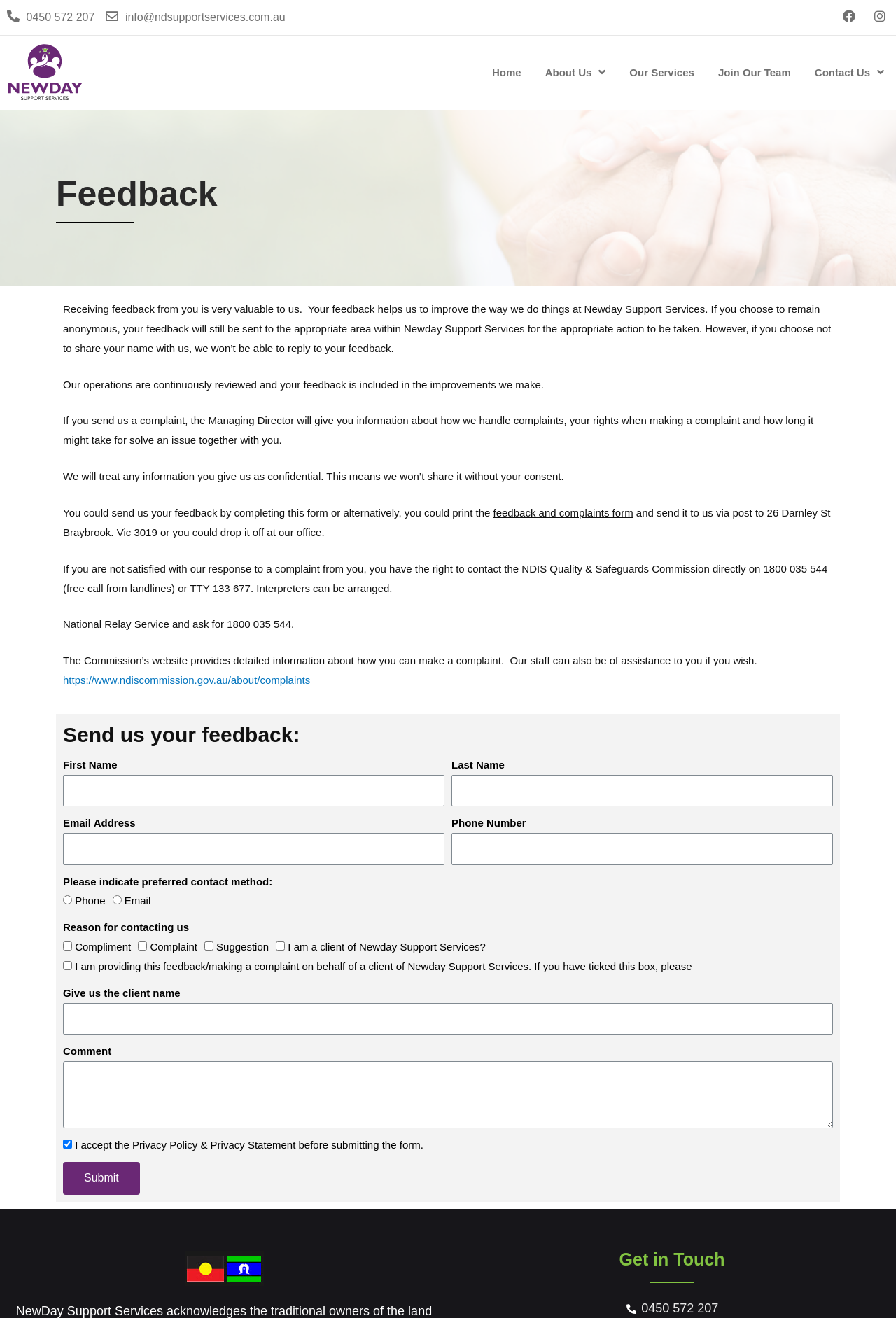What is required to submit the feedback form?
From the screenshot, supply a one-word or short-phrase answer.

First Name, Last Name, Email Address, and Phone Number